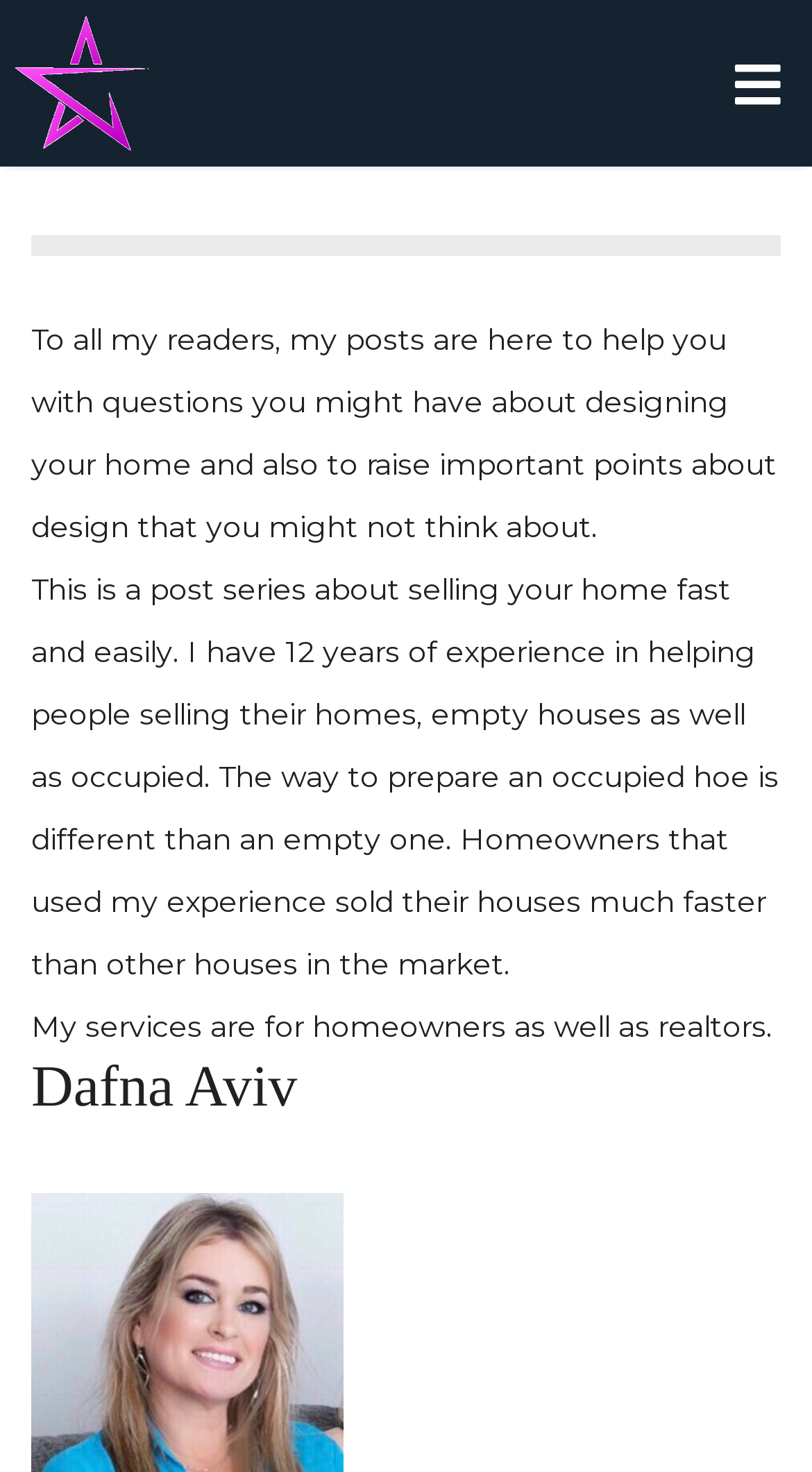Give a concise answer of one word or phrase to the question: 
What is the main topic of this blog post?

Selling a home